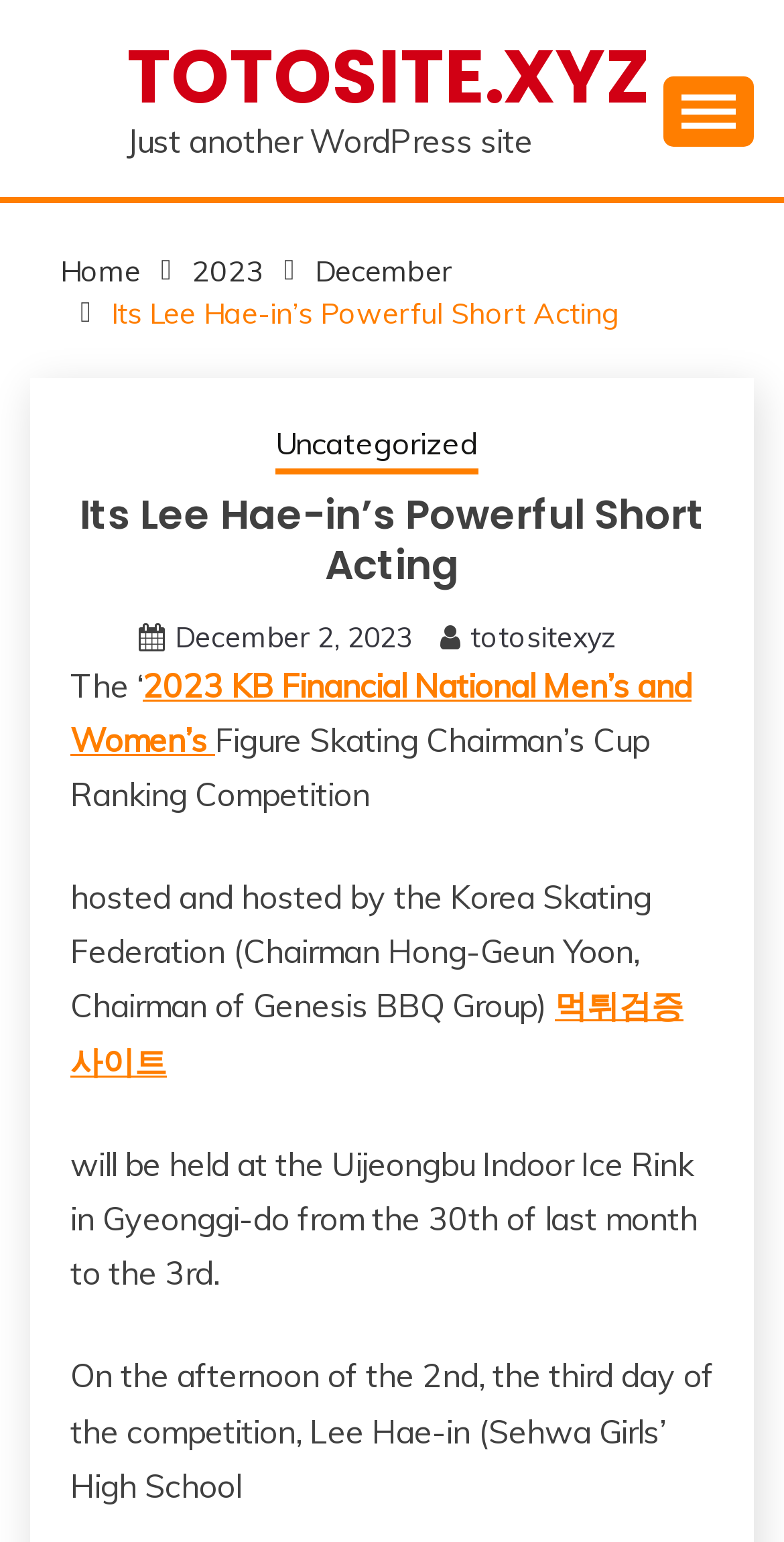Reply to the question below using a single word or brief phrase:
What is the name of the high school that Lee Hae-in attends?

Sehwa Girls' High School